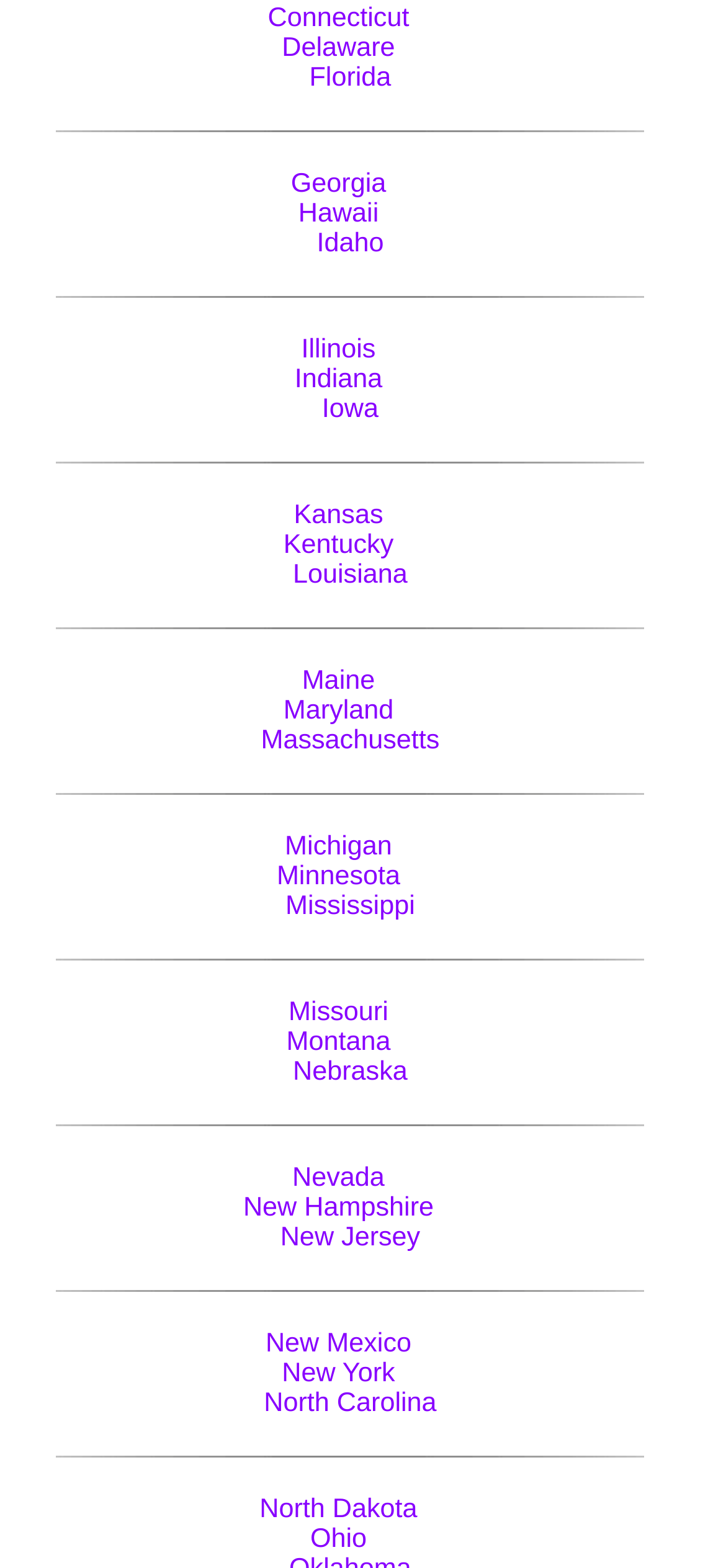Please respond to the question with a concise word or phrase:
How many states are listed on the webpage?

50